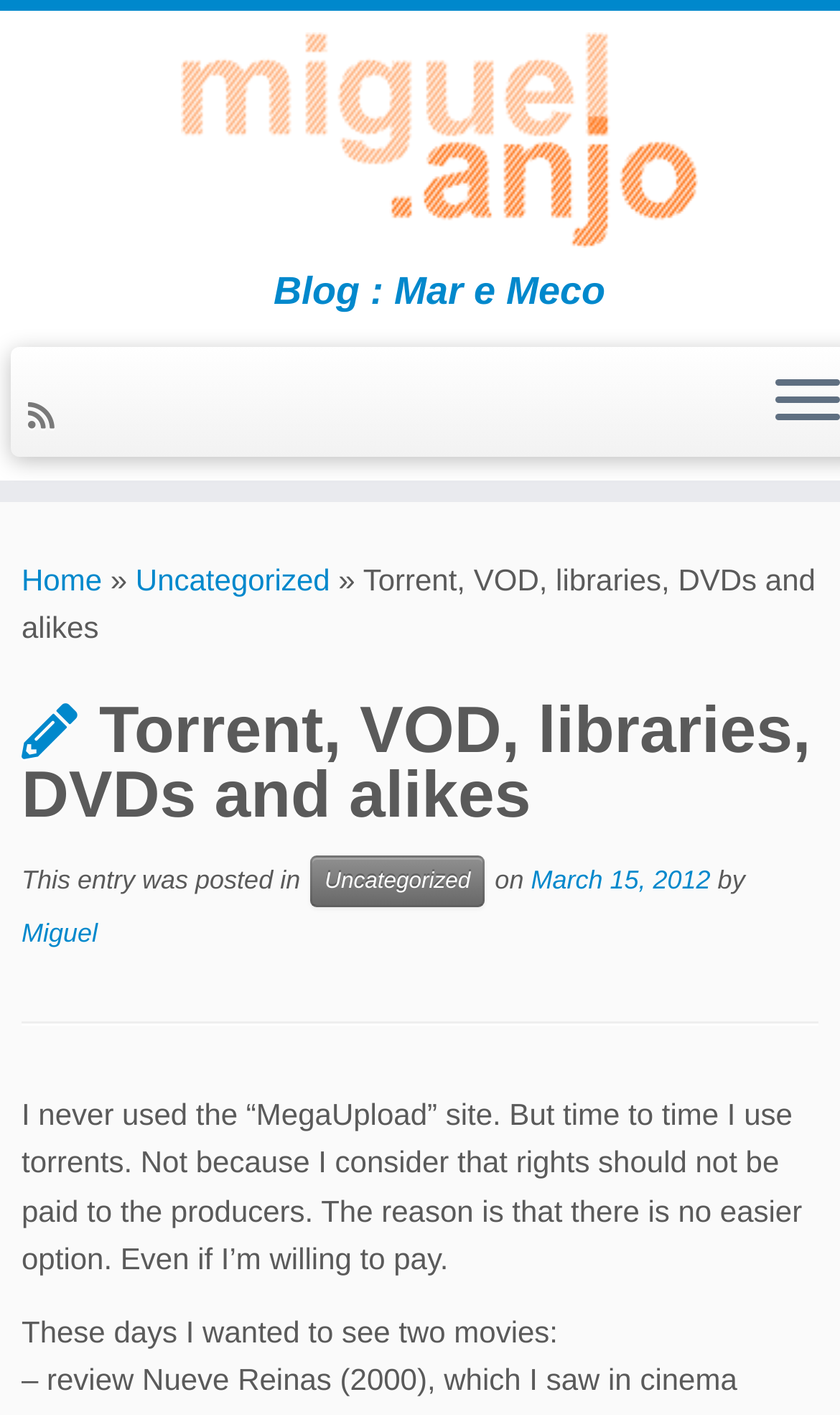Please find and generate the text of the main header of the webpage.

Torrent, VOD, libraries, DVDs and alikes